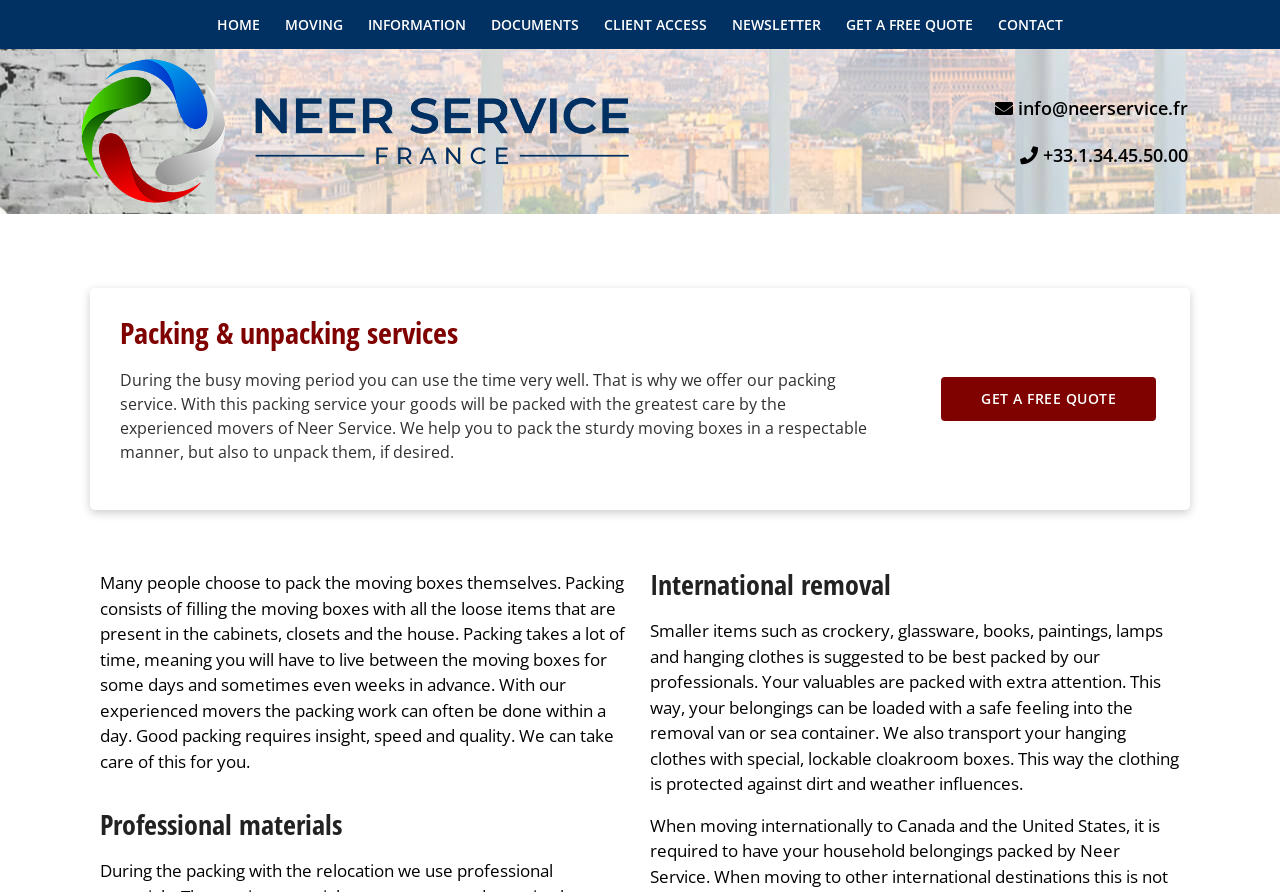Using the webpage screenshot, find the UI element described by Get a Free Quote. Provide the bounding box coordinates in the format (top-left x, top-left y, bottom-right x, bottom-right y), ensuring all values are floating point numbers between 0 and 1.

[0.653, 0.006, 0.768, 0.049]